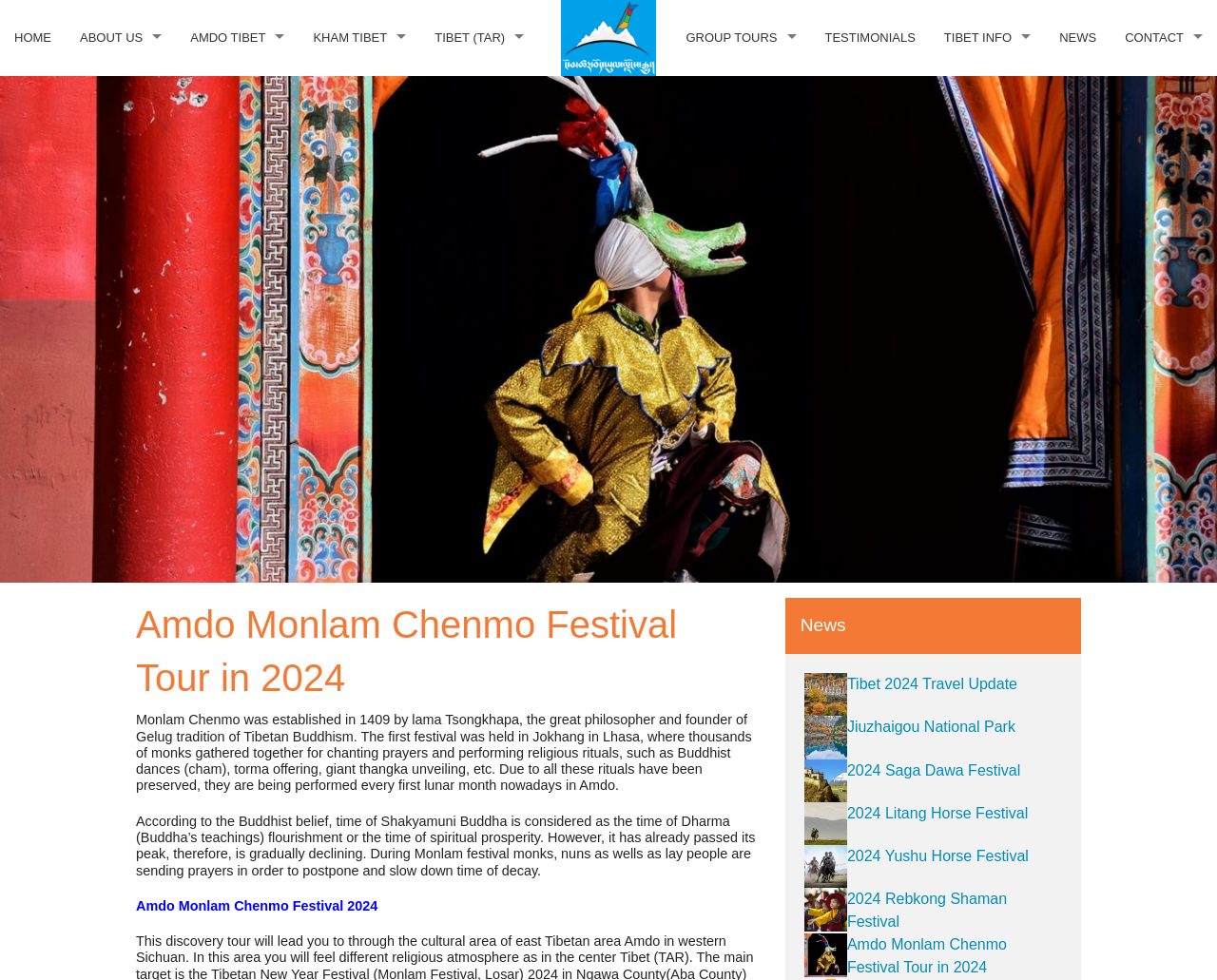Provide the bounding box coordinates of the HTML element this sentence describes: "2024 Saga Dawa Festival". The bounding box coordinates consist of four float numbers between 0 and 1, i.e., [left, top, right, bottom].

[0.696, 0.778, 0.838, 0.794]